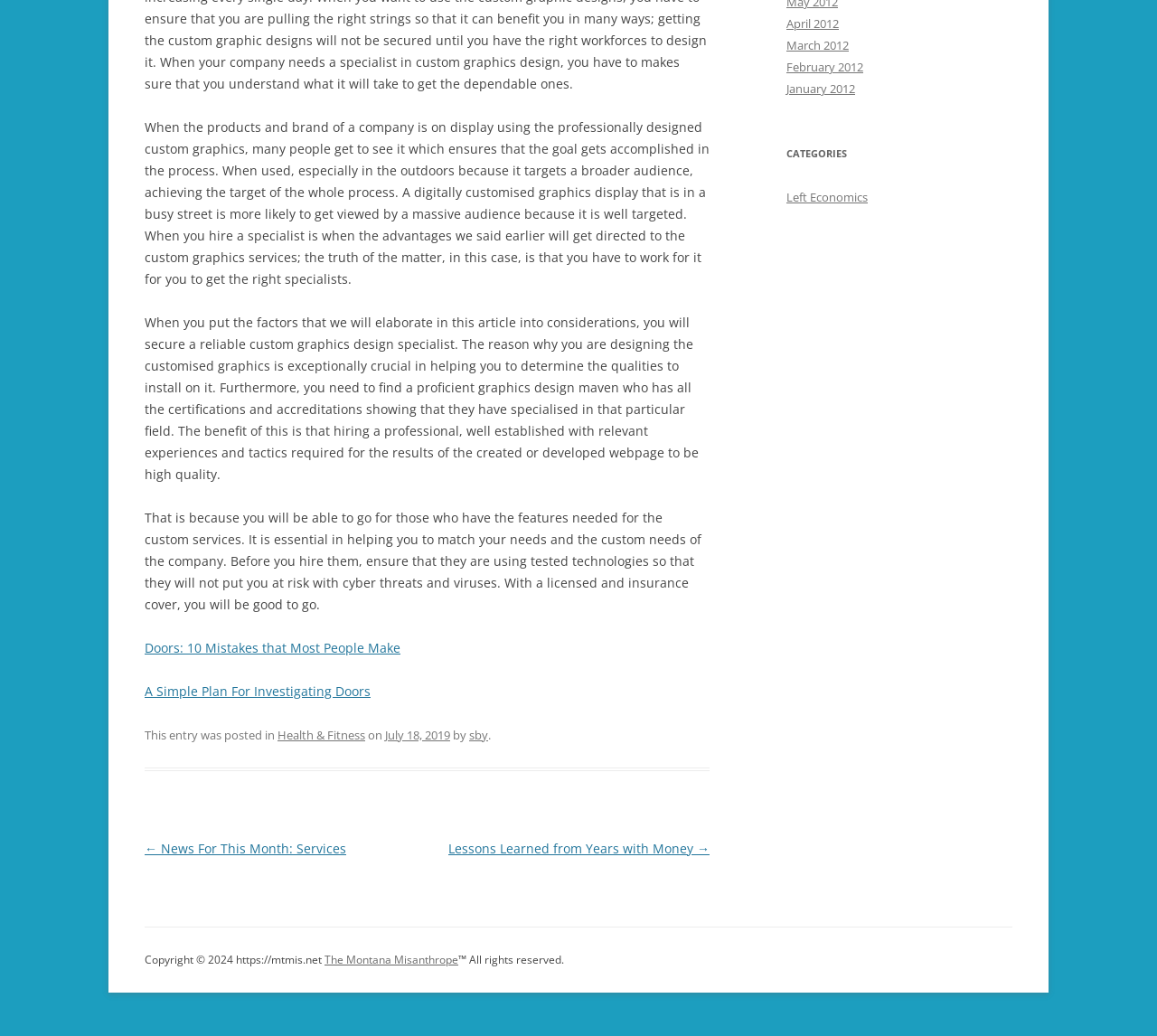Locate the bounding box for the described UI element: "The Montana Misanthrope". Ensure the coordinates are four float numbers between 0 and 1, formatted as [left, top, right, bottom].

[0.28, 0.919, 0.396, 0.933]